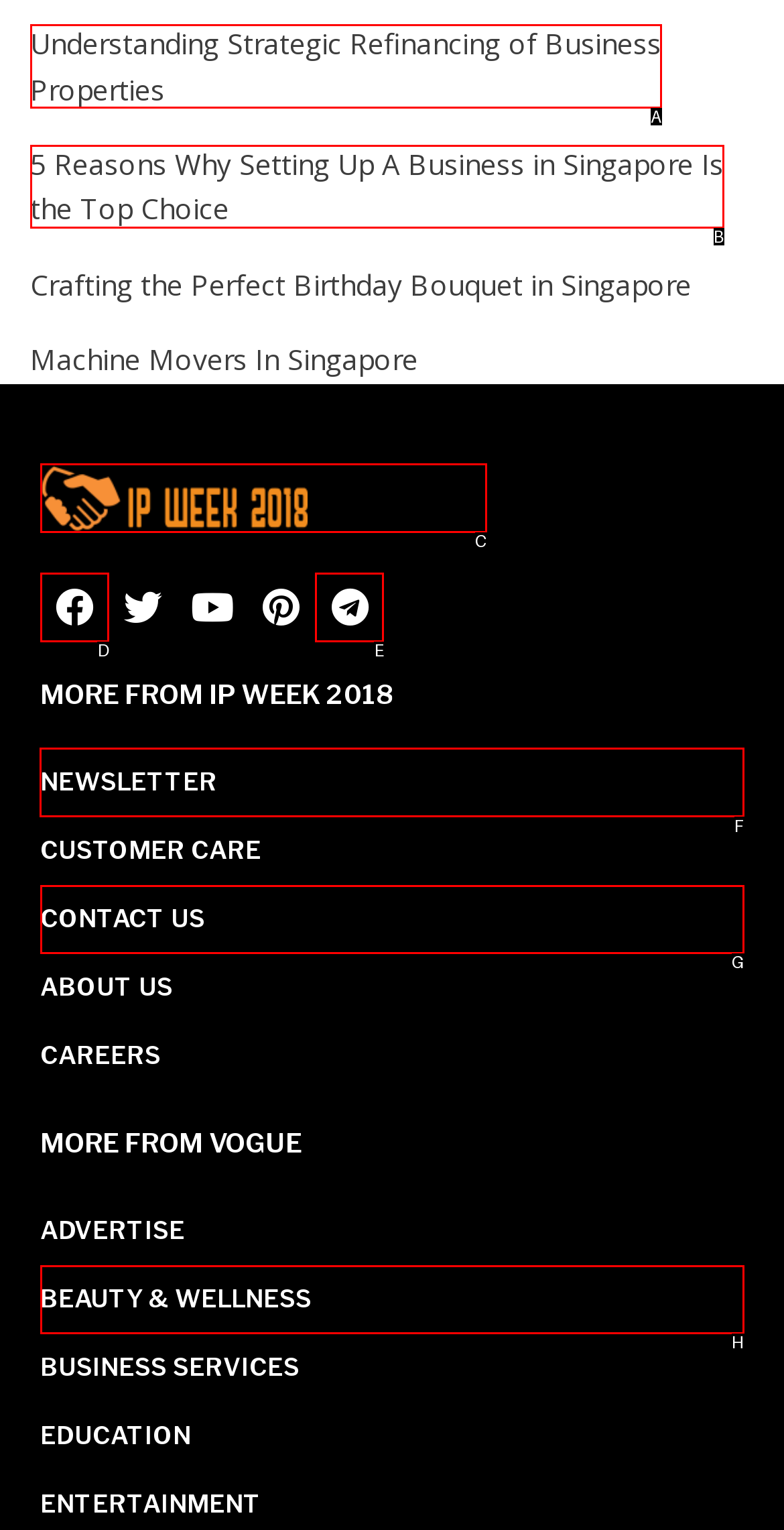Determine which HTML element to click to execute the following task: Subscribe to the newsletter Answer with the letter of the selected option.

F